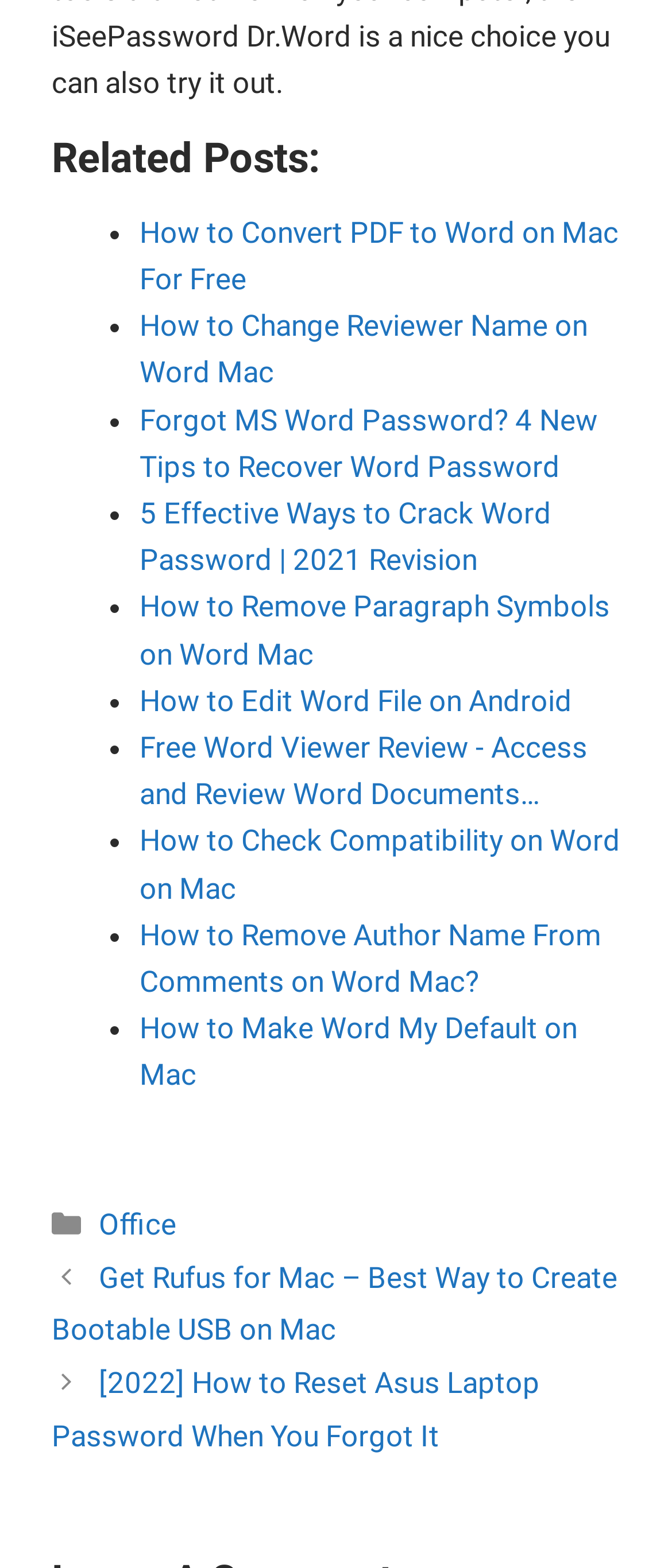Pinpoint the bounding box coordinates of the clickable area necessary to execute the following instruction: "Go to 'Office'". The coordinates should be given as four float numbers between 0 and 1, namely [left, top, right, bottom].

[0.147, 0.77, 0.262, 0.792]